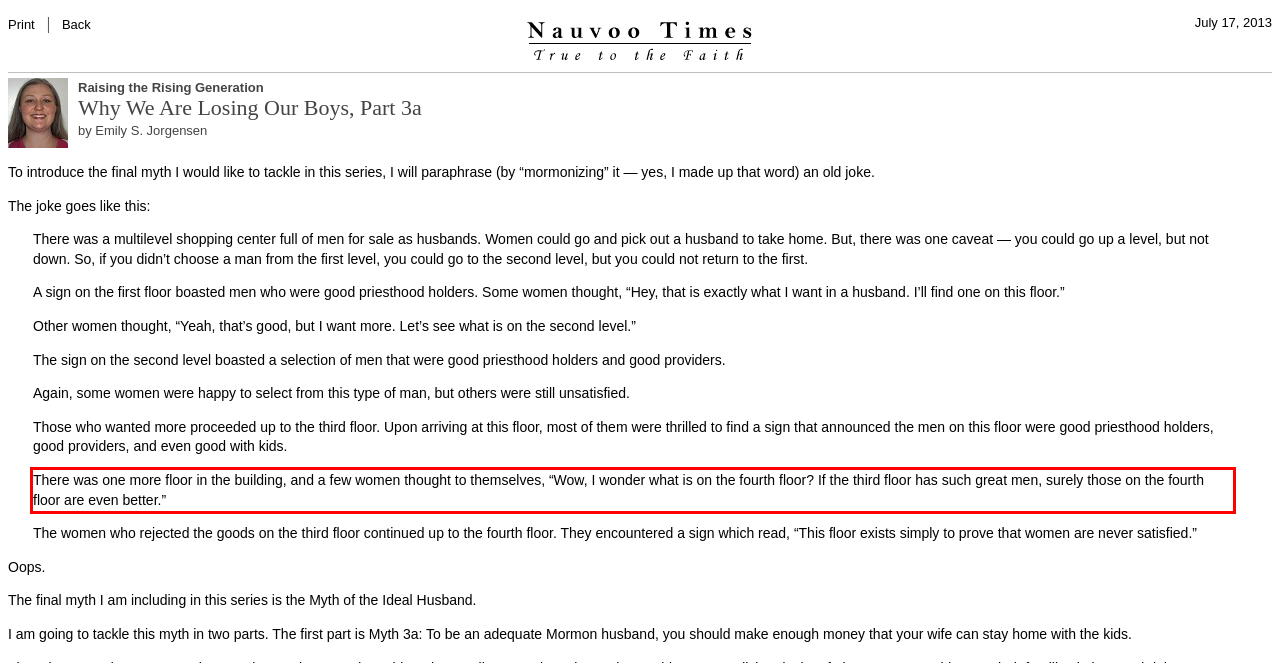Identify and transcribe the text content enclosed by the red bounding box in the given screenshot.

There was one more floor in the building, and a few women thought to themselves, “Wow, I wonder what is on the fourth floor? If the third floor has such great men, surely those on the fourth floor are even better.”